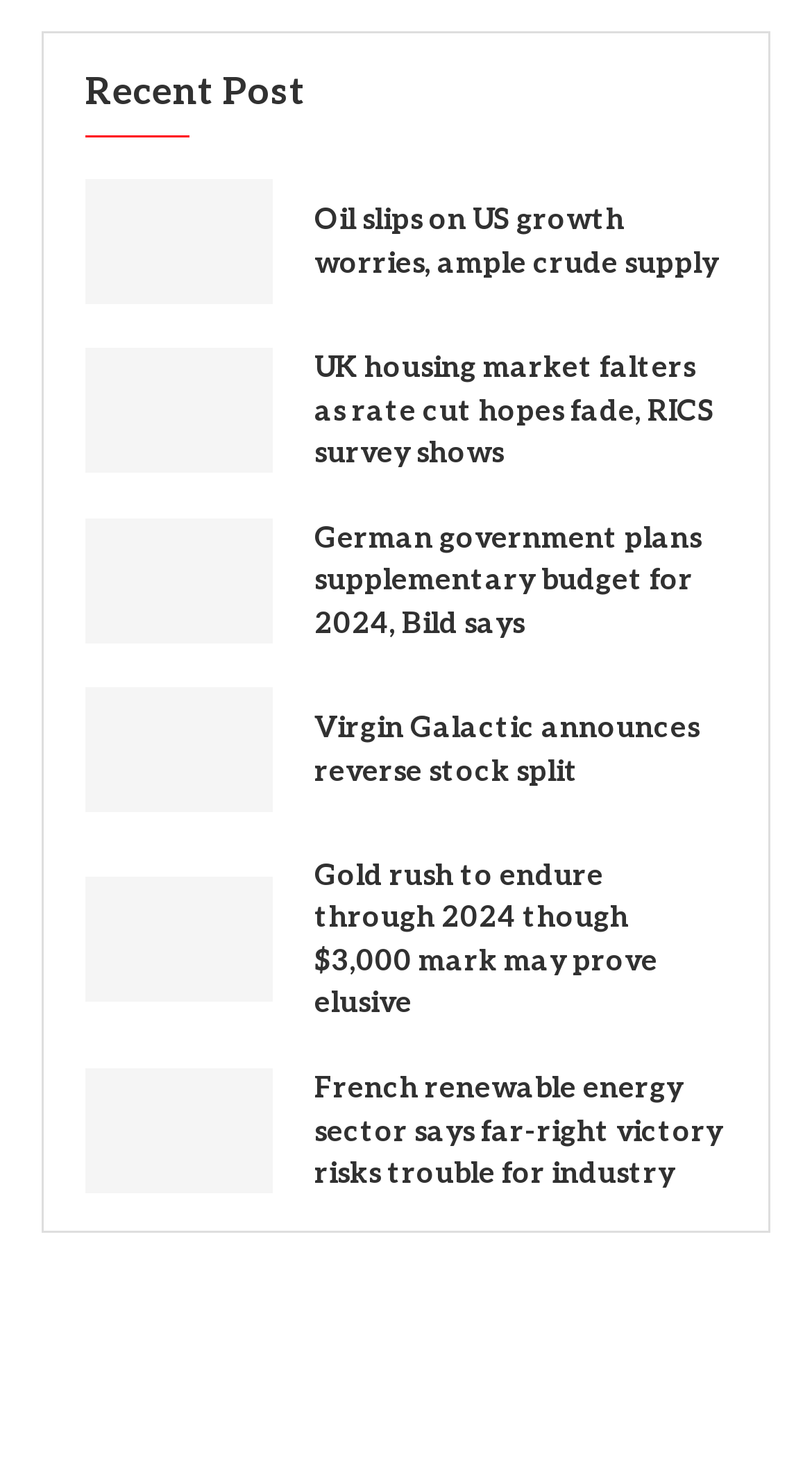How many posts are displayed on the webpage?
Answer the question based on the image using a single word or a brief phrase.

6